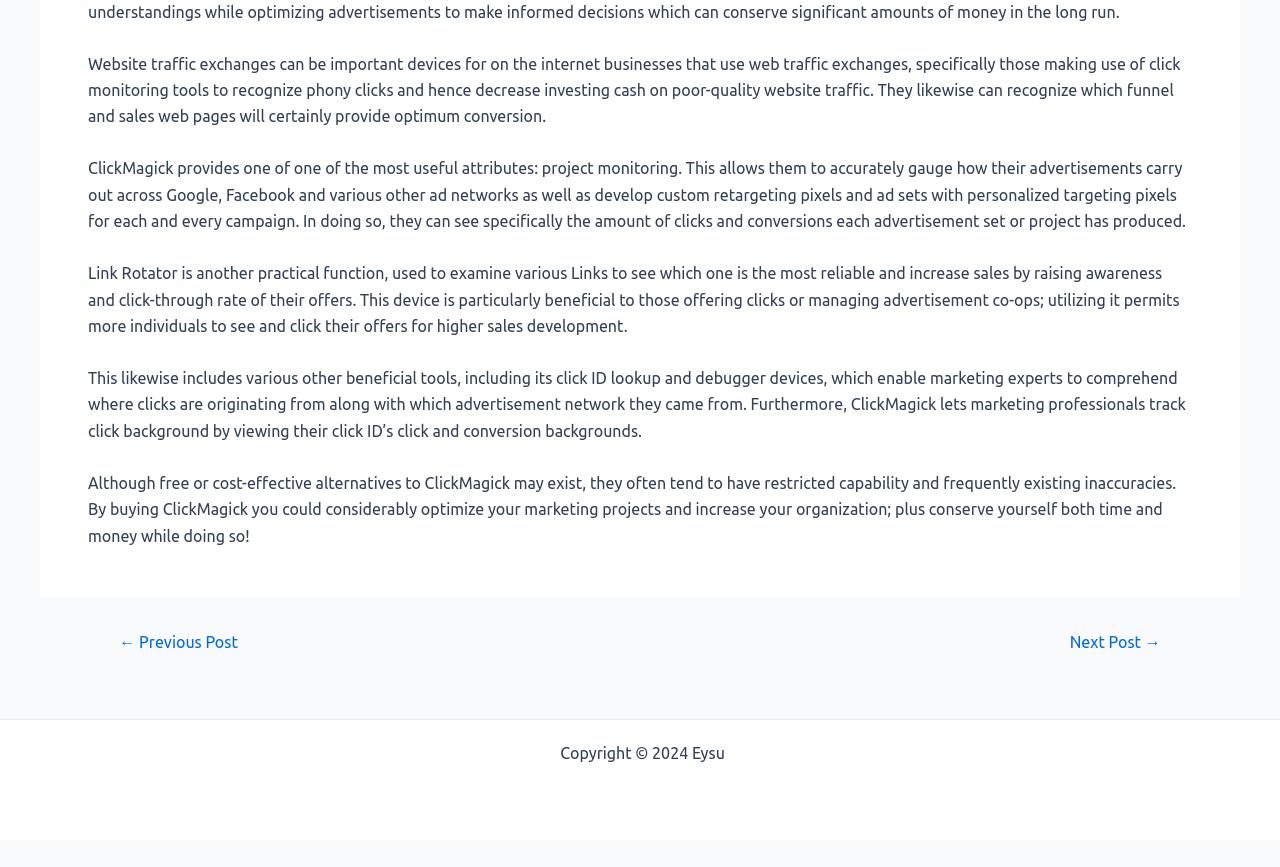What is the main topic of this webpage?
Please answer the question as detailed as possible.

The main topic of this webpage is ClickMagick, a tool that provides features such as project monitoring, link rotator, and click ID lookup, which are useful for online businesses to optimize their marketing campaigns and increase sales.